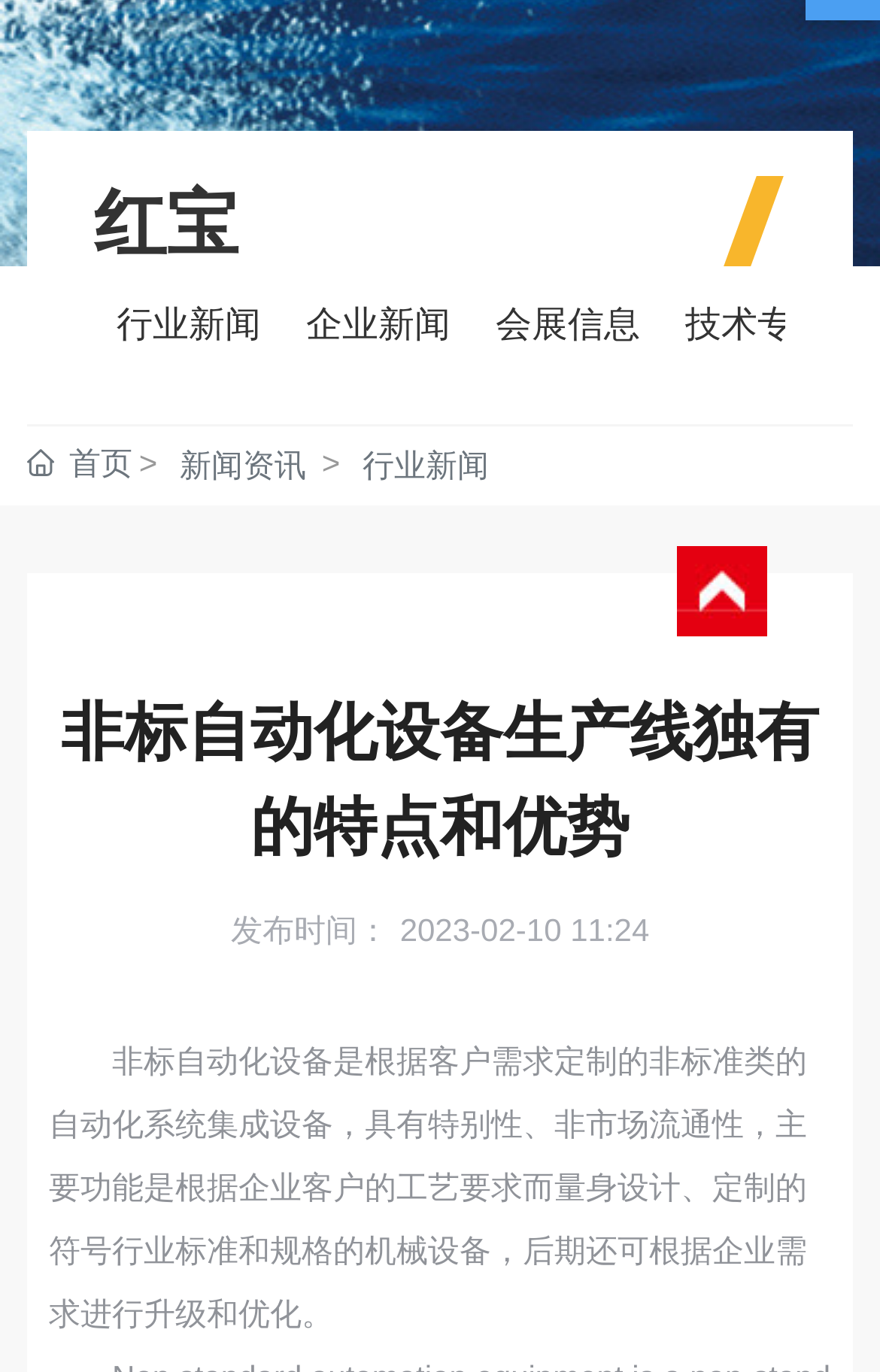Determine the bounding box of the UI component based on this description: "技术". The bounding box coordinates should be four float values between 0 and 1, i.e., [left, top, right, bottom].

[0.038, 0.002, 0.913, 0.1]